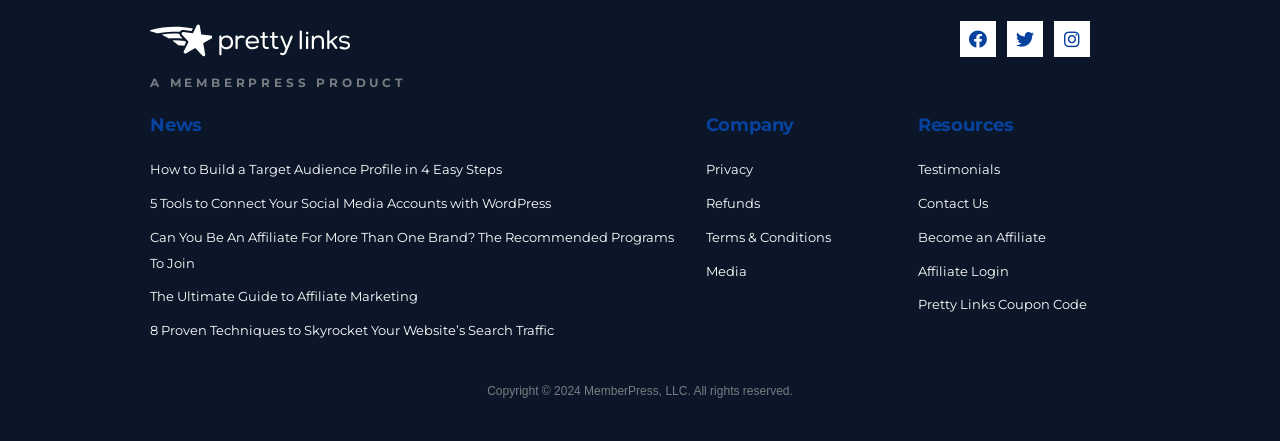What is the company name?
Please provide a comprehensive and detailed answer to the question.

The company name can be found in the footer section of the webpage, where it is written 'MemberPress, LLC. All rights reserved.'